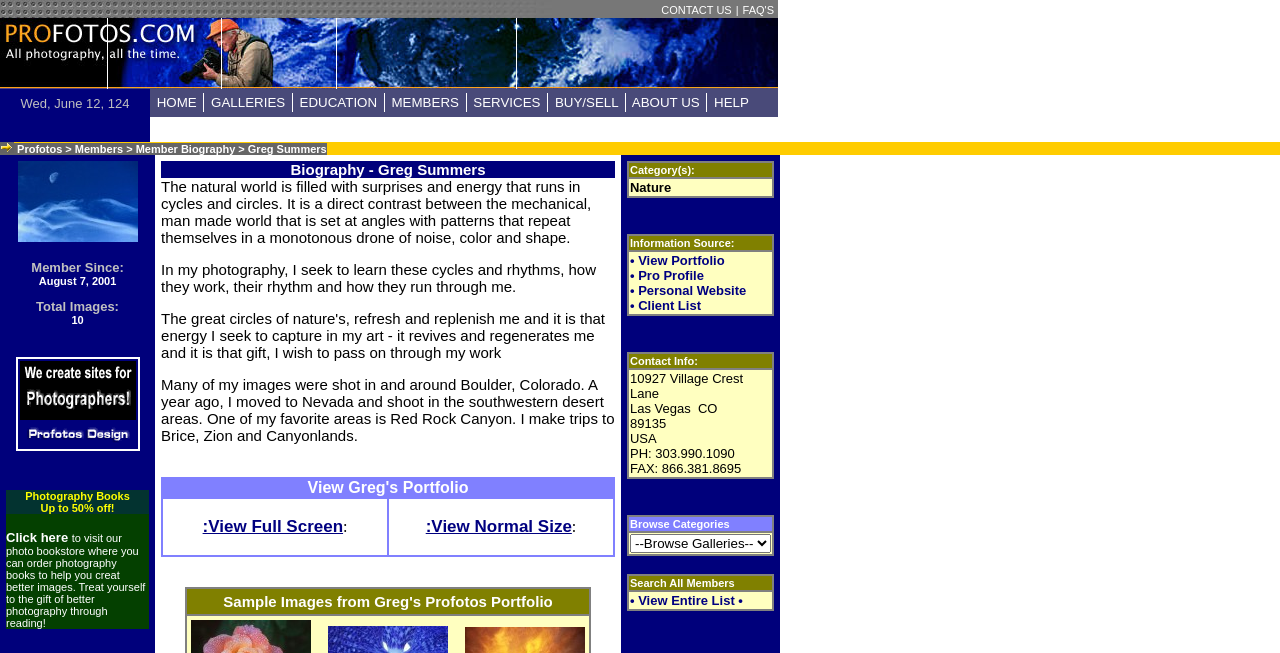Provide the bounding box coordinates of the section that needs to be clicked to accomplish the following instruction: "View Full Screen."

[0.158, 0.792, 0.268, 0.821]